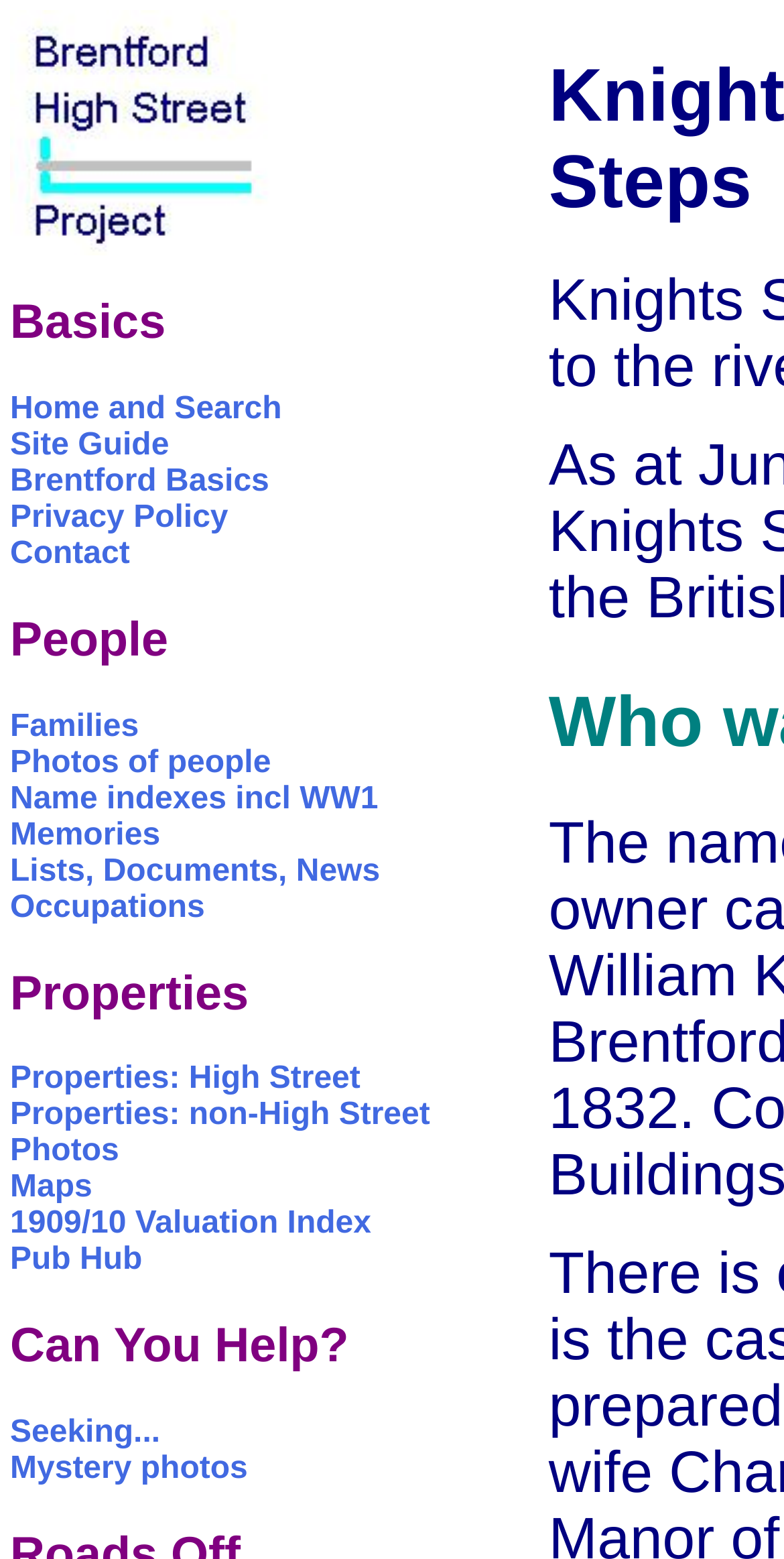Highlight the bounding box coordinates of the region I should click on to meet the following instruction: "Explore Families".

[0.013, 0.455, 0.177, 0.477]